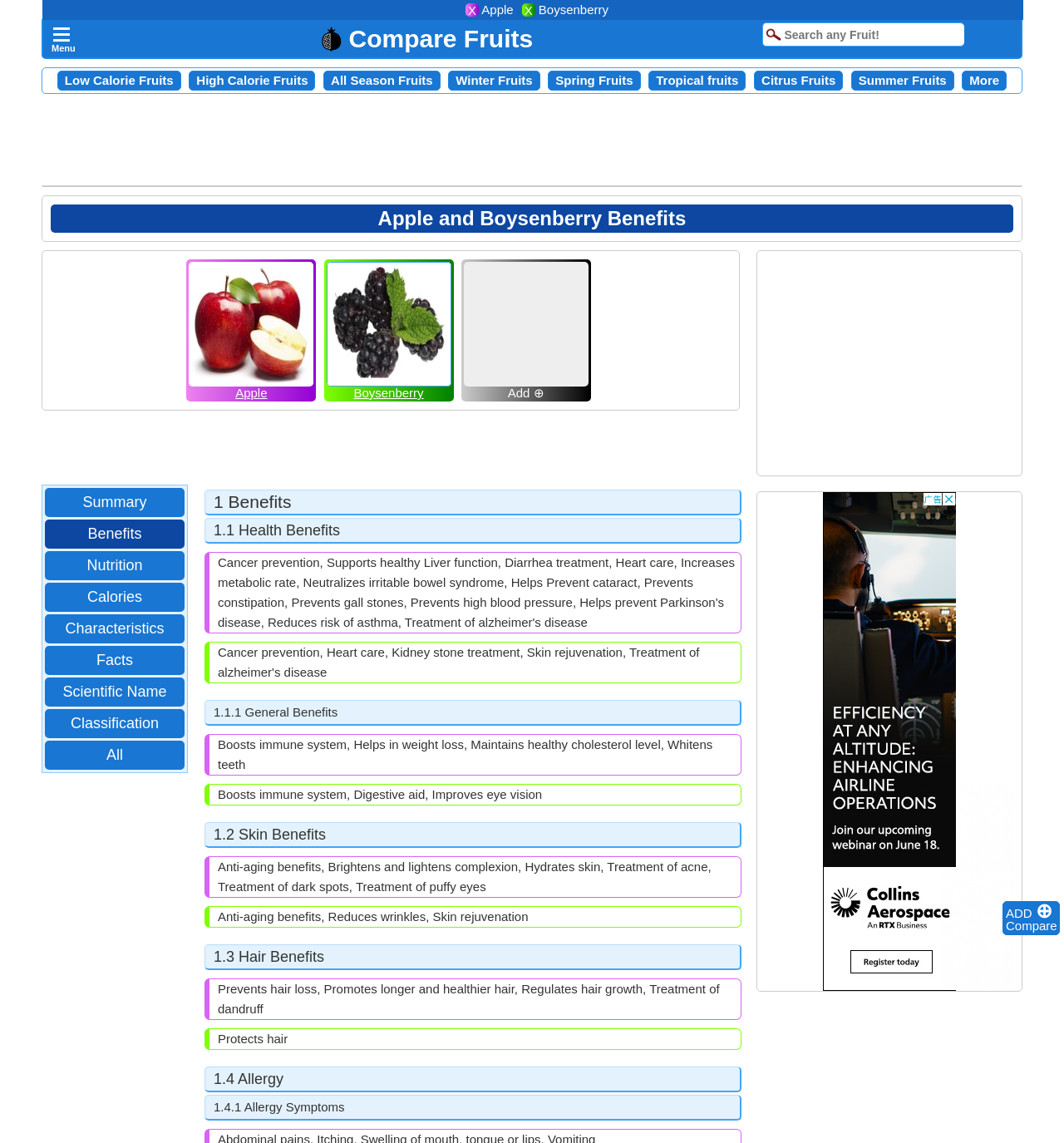Determine the webpage's heading and output its text content.

Apple and Boysenberry Benefits